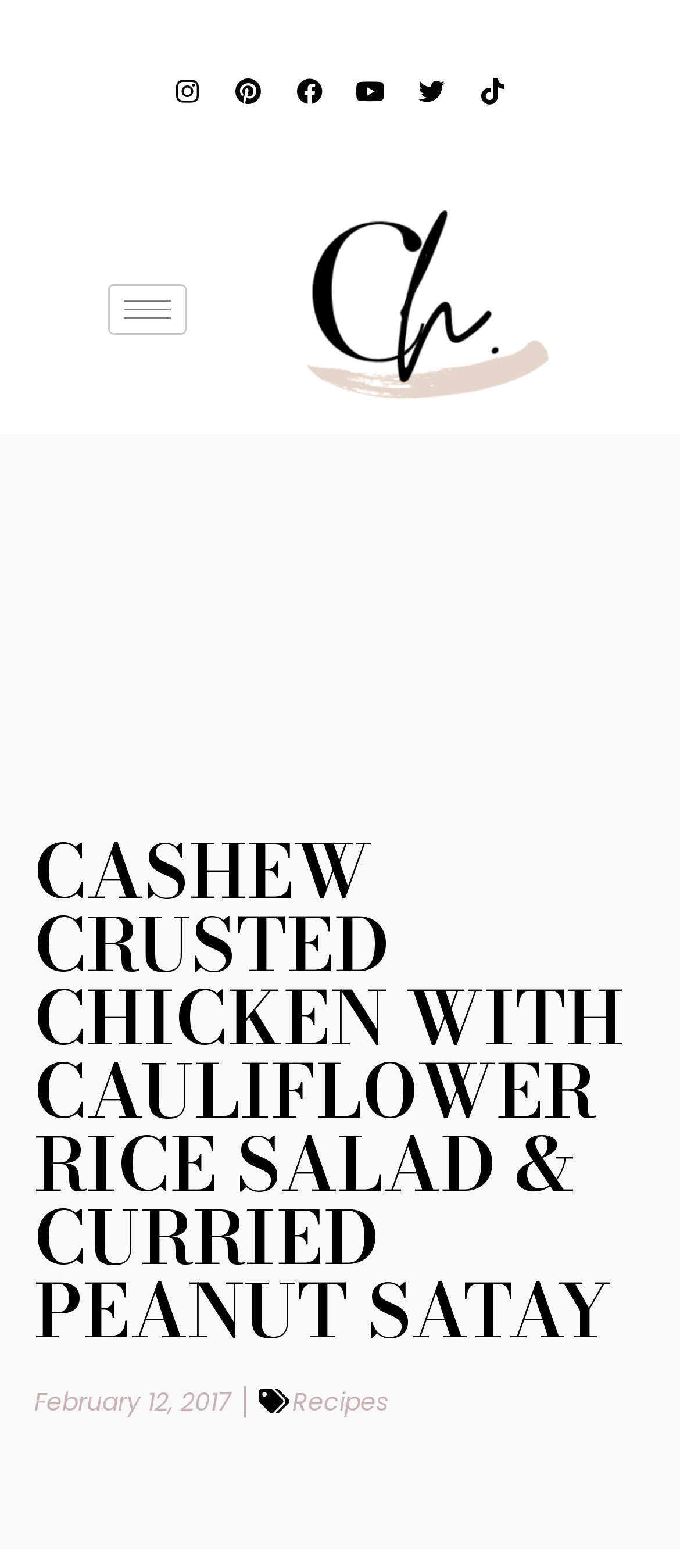Can you provide the bounding box coordinates for the element that should be clicked to implement the instruction: "Click the hamburger icon"?

[0.159, 0.181, 0.274, 0.213]